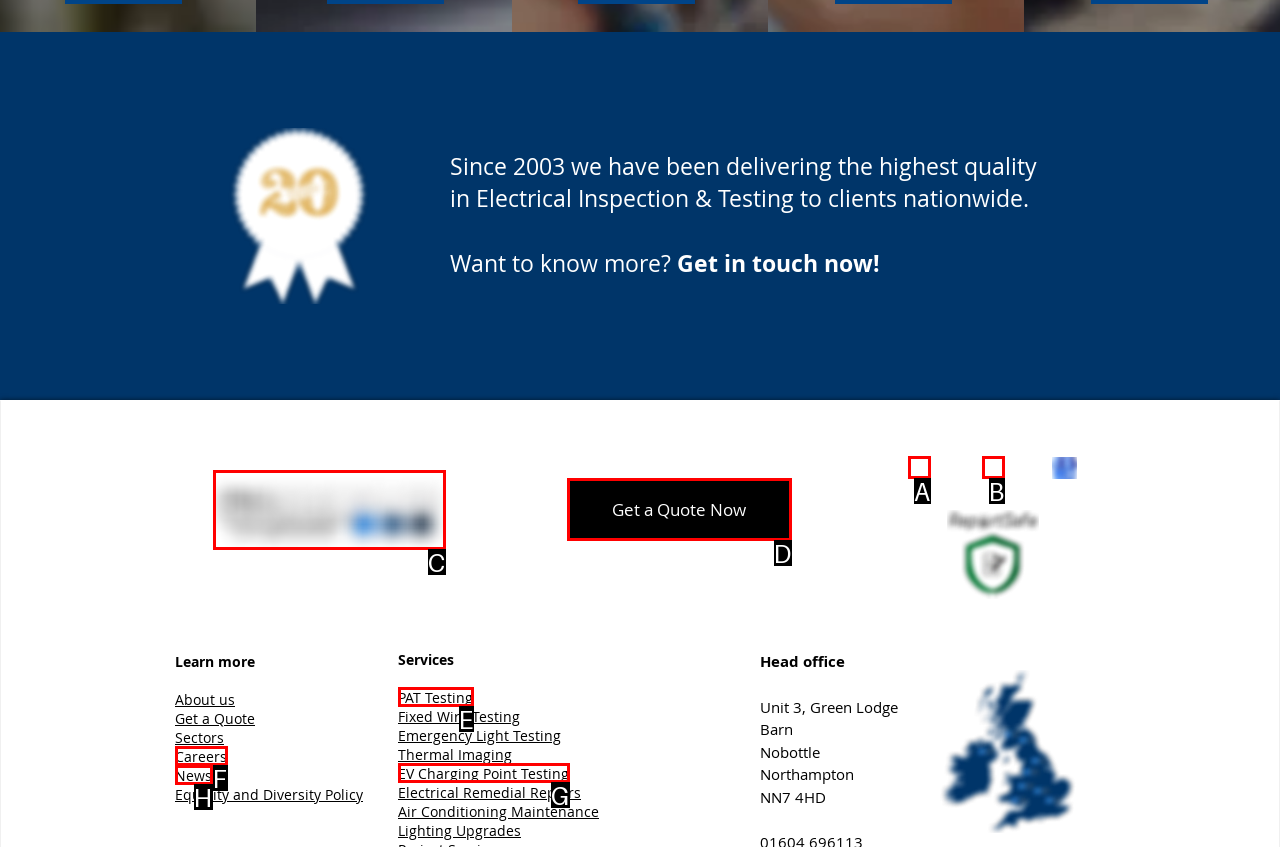For the instruction: Get in touch through the '2024' link, which HTML element should be clicked?
Respond with the letter of the appropriate option from the choices given.

C